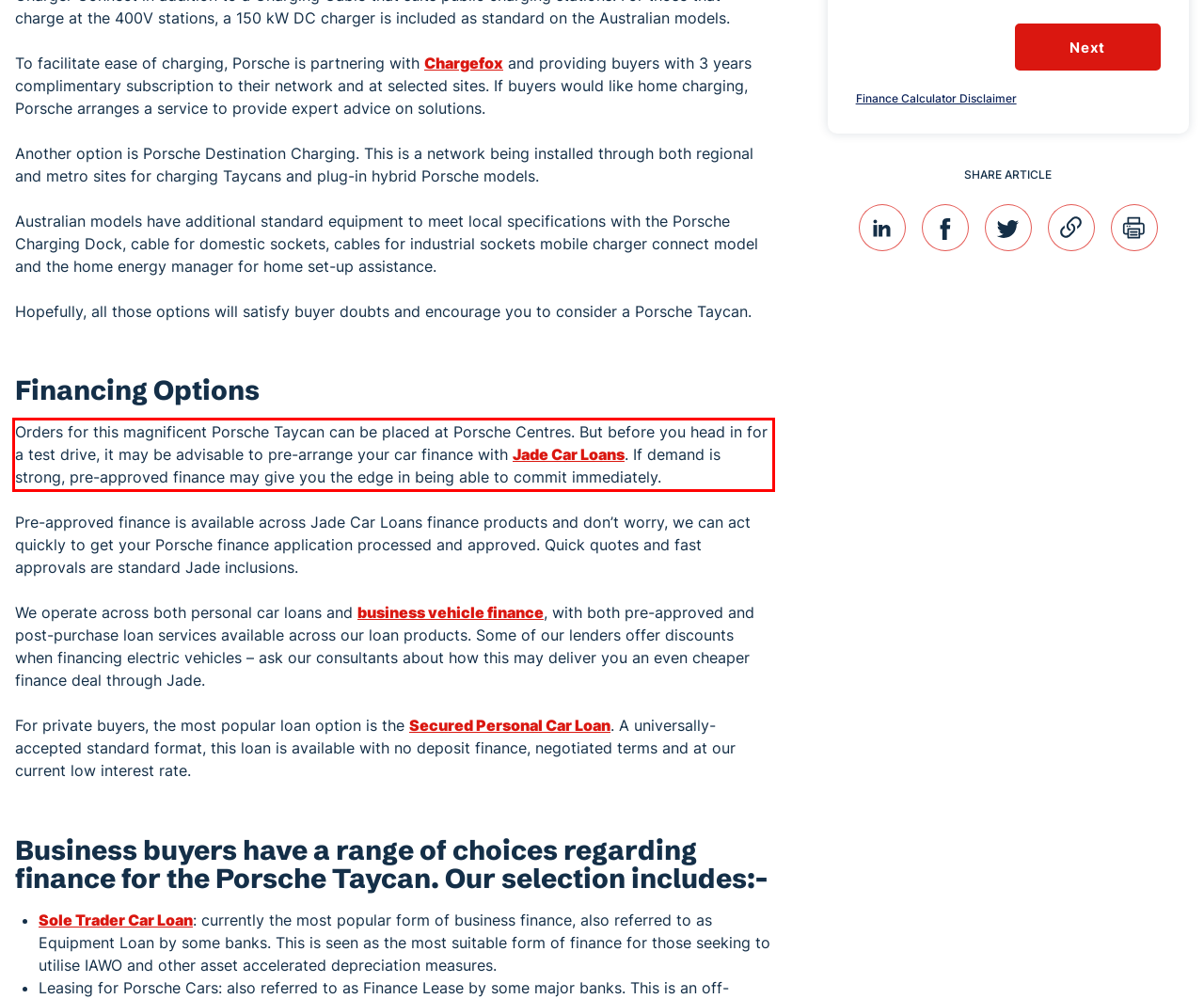Please identify and extract the text from the UI element that is surrounded by a red bounding box in the provided webpage screenshot.

Orders for this magnificent Porsche Taycan can be placed at Porsche Centres. But before you head in for a test drive, it may be advisable to pre-arrange your car finance with Jade Car Loans. If demand is strong, pre-approved finance may give you the edge in being able to commit immediately.